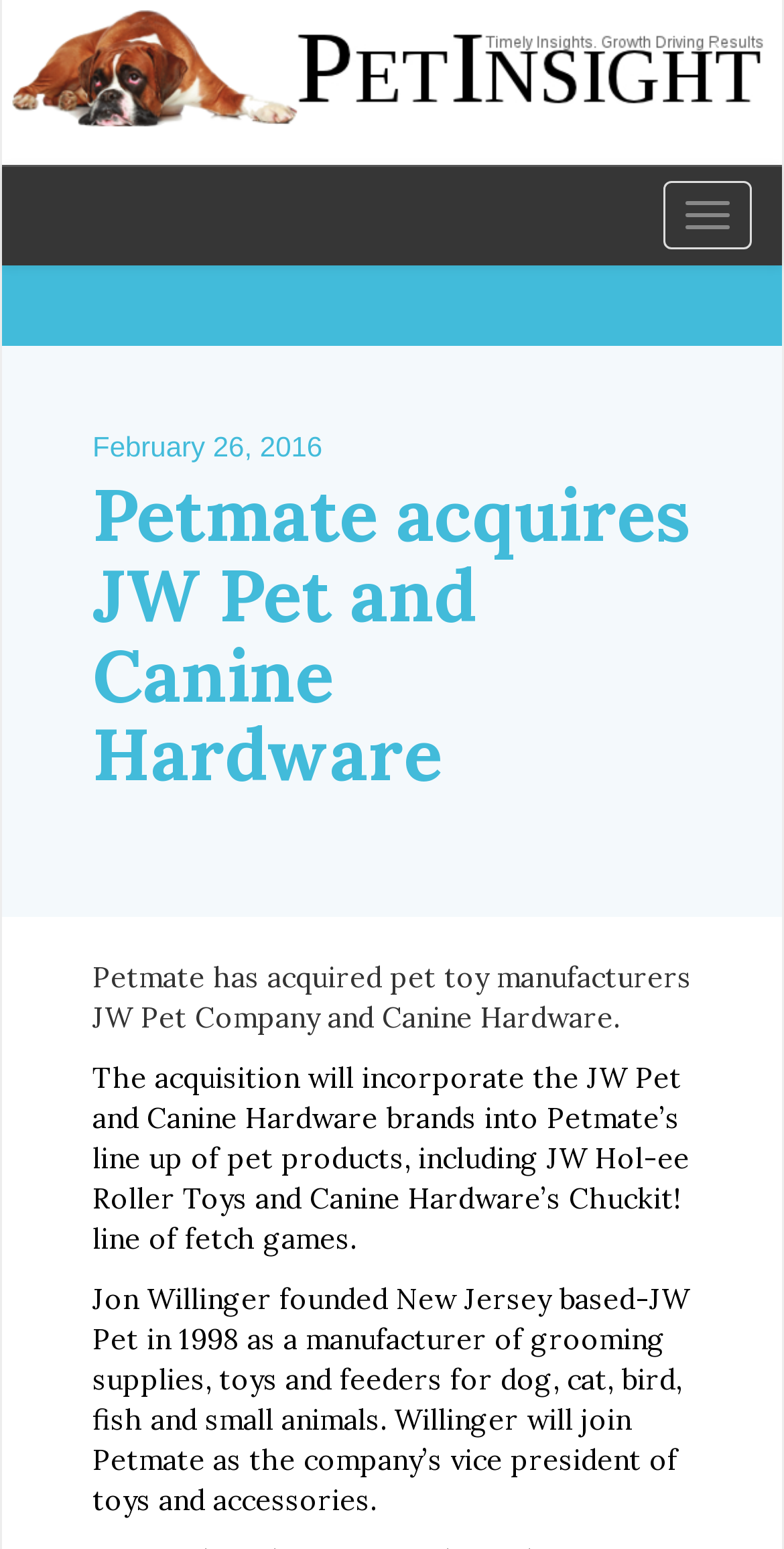Please determine the bounding box coordinates for the element with the description: "Toggle navigation".

[0.846, 0.117, 0.959, 0.161]